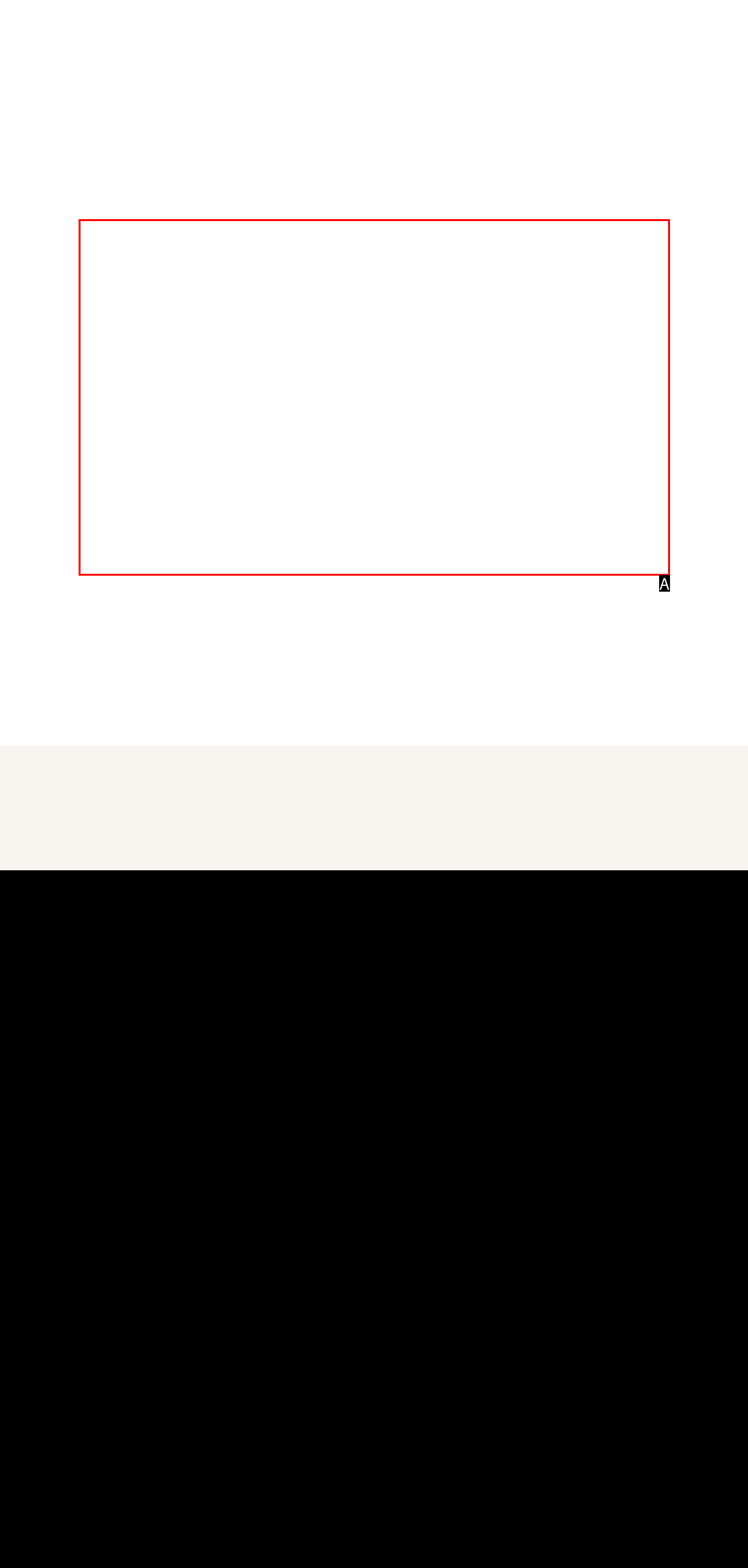Identify the HTML element that corresponds to the following description: 00:0000:0000:00 Provide the letter of the best matching option.

A